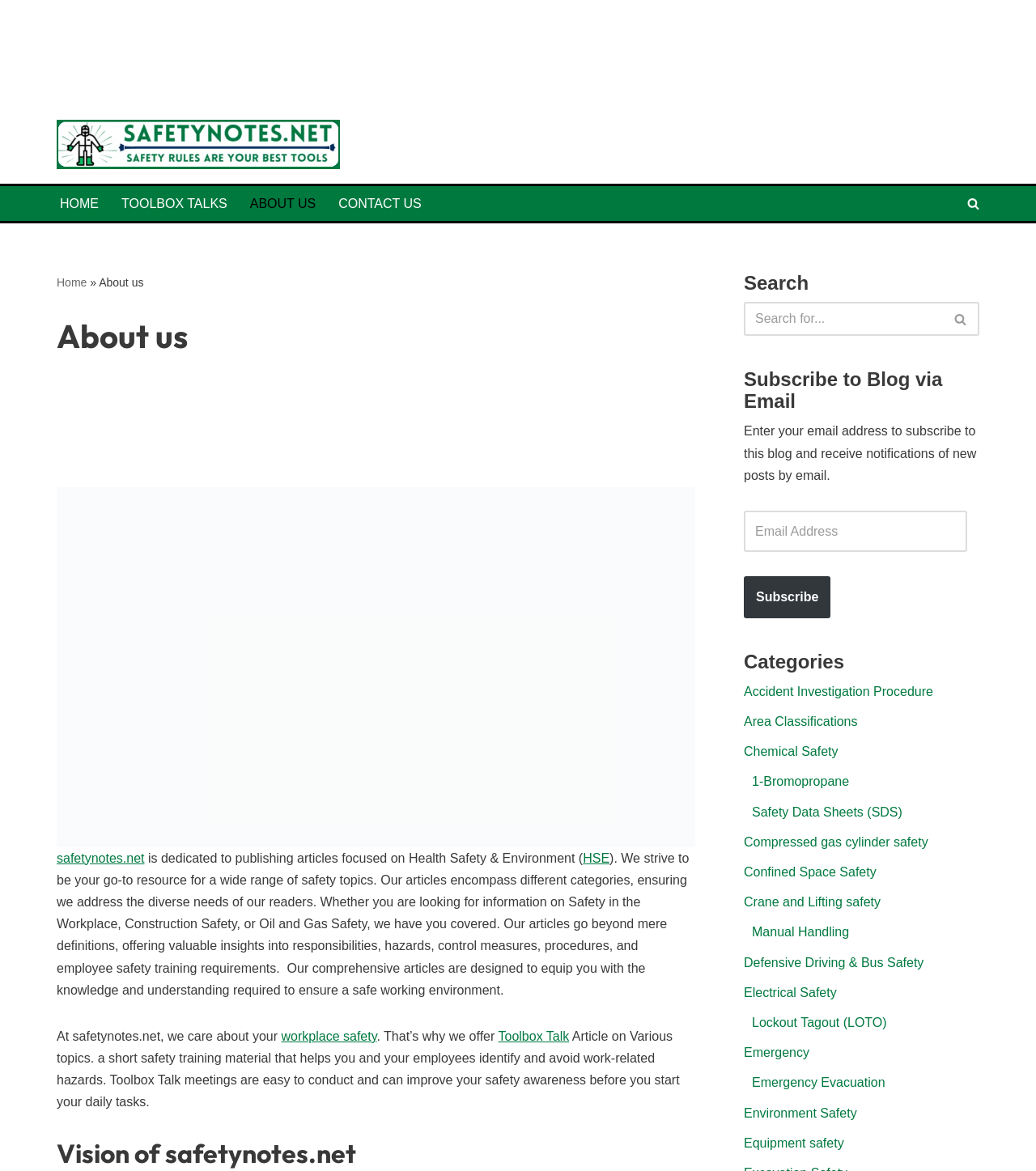Based on the image, give a detailed response to the question: What is the category of the article 'Accident Investigation Procedure'?

The category of the article 'Accident Investigation Procedure' is not explicitly stated on the webpage, but it can be inferred that it falls under the broader category of Health Safety & Environment (HSE) since it is listed under the 'Categories' section.